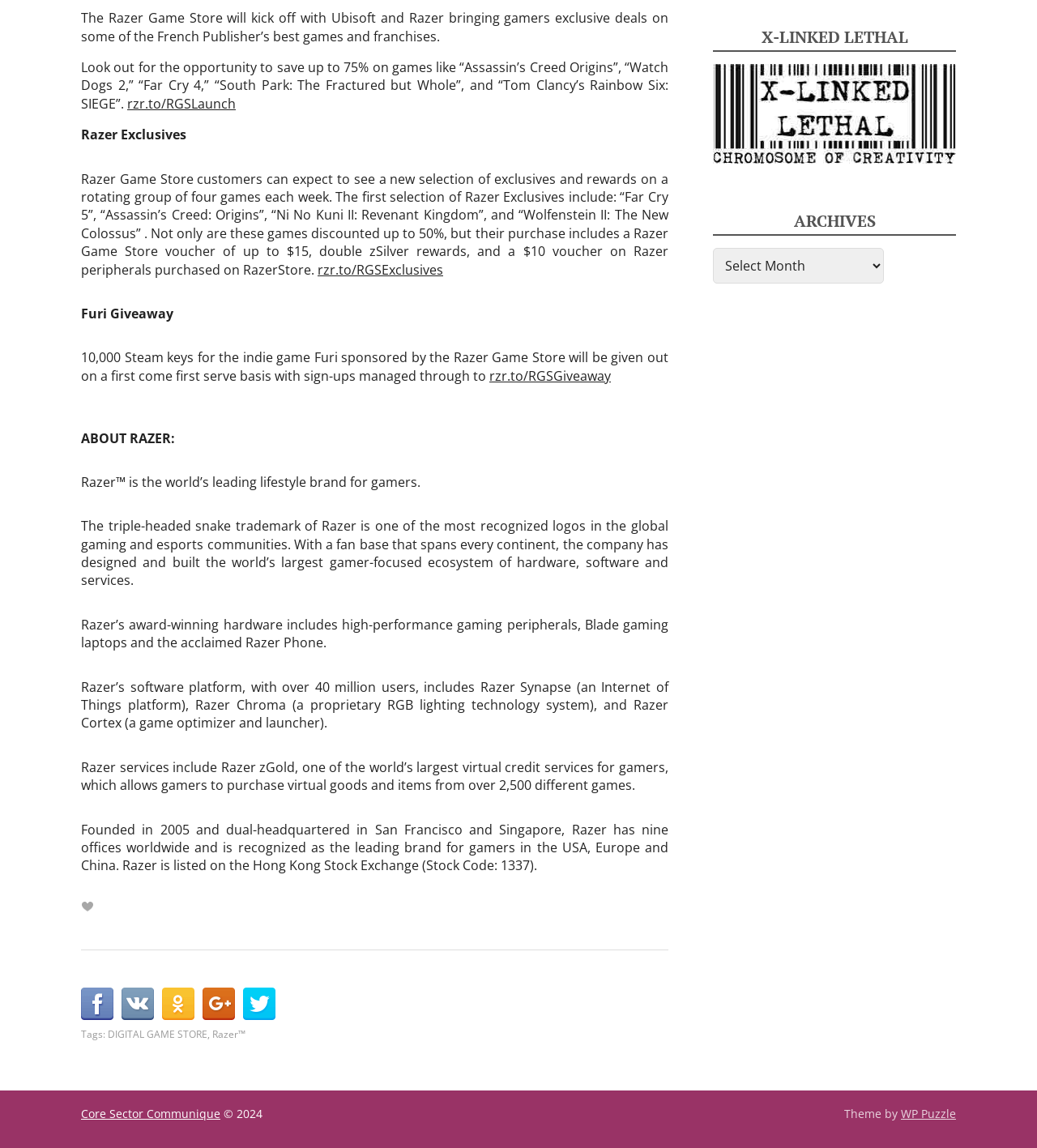Provide your answer to the question using just one word or phrase: Where is Razer dual-headquartered?

San Francisco and Singapore